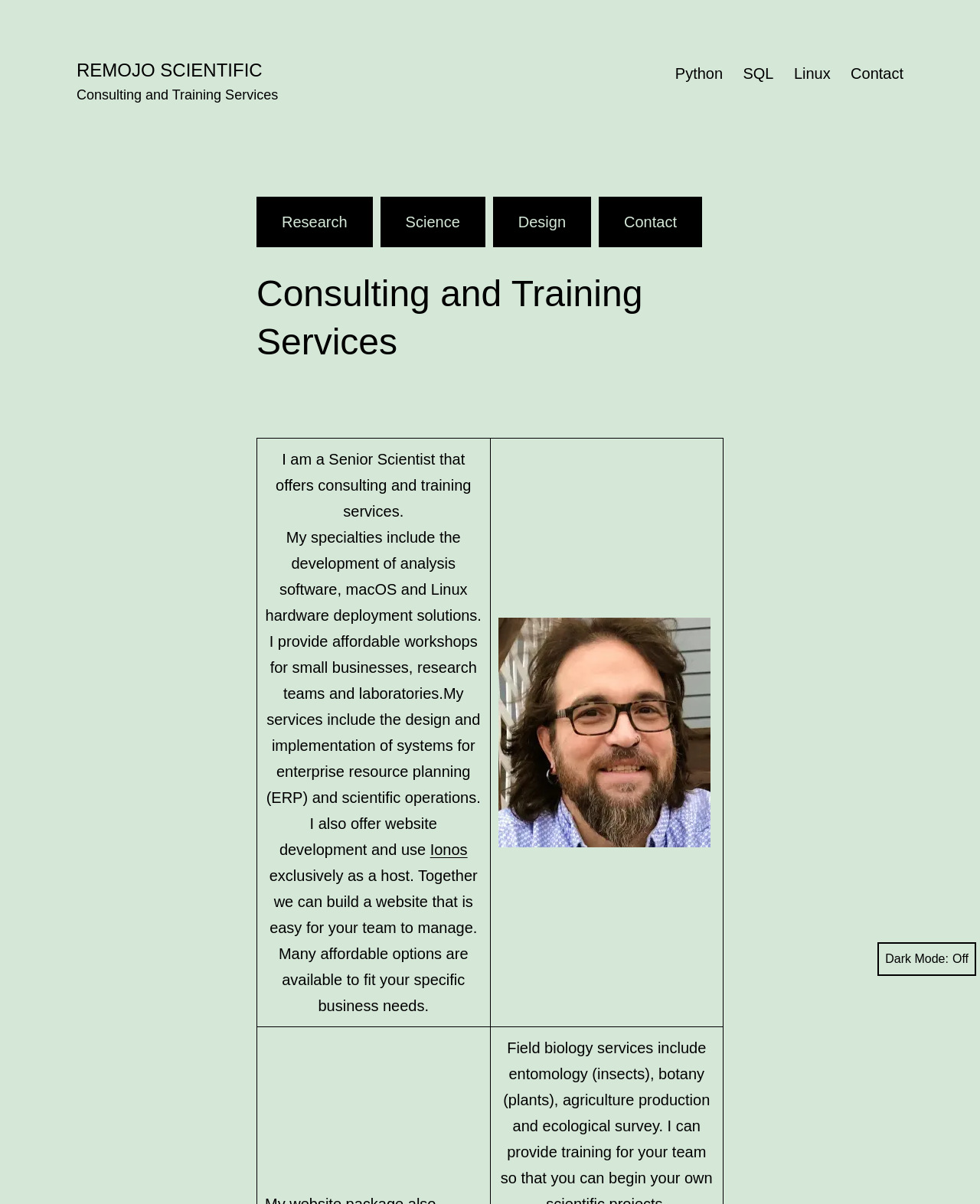What is the mode of the webpage?
Answer with a single word or short phrase according to what you see in the image.

Light Mode